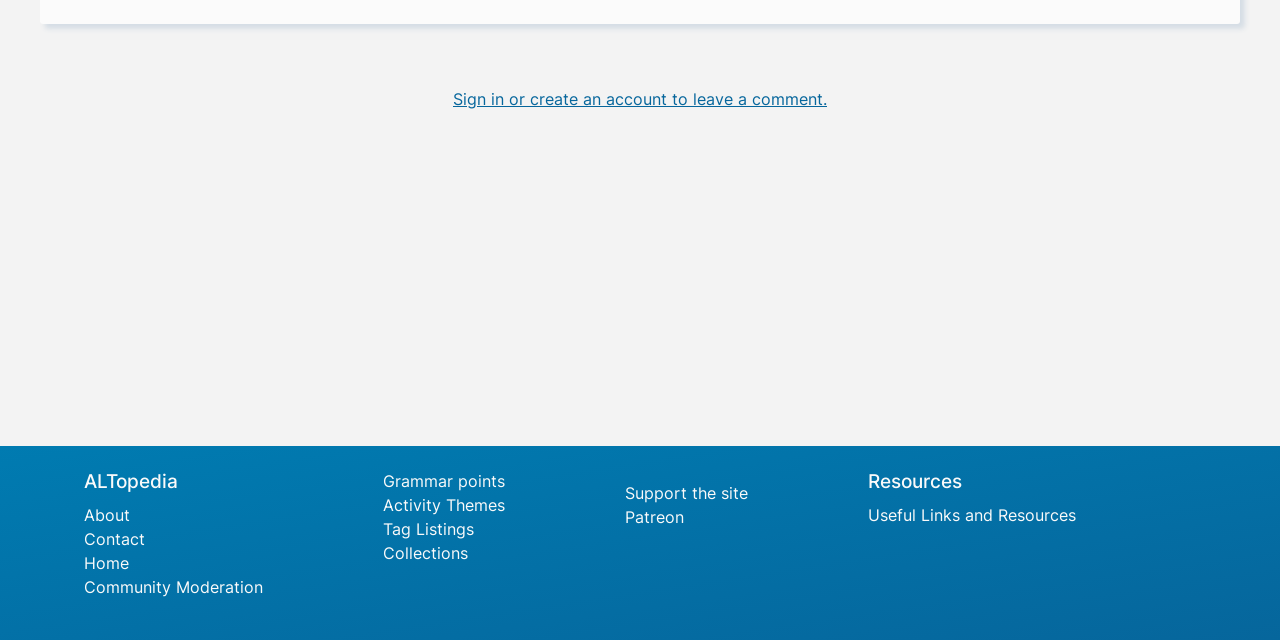Provide the bounding box coordinates of the HTML element this sentence describes: "Community Moderation". The bounding box coordinates consist of four float numbers between 0 and 1, i.e., [left, top, right, bottom].

[0.066, 0.9, 0.205, 0.935]